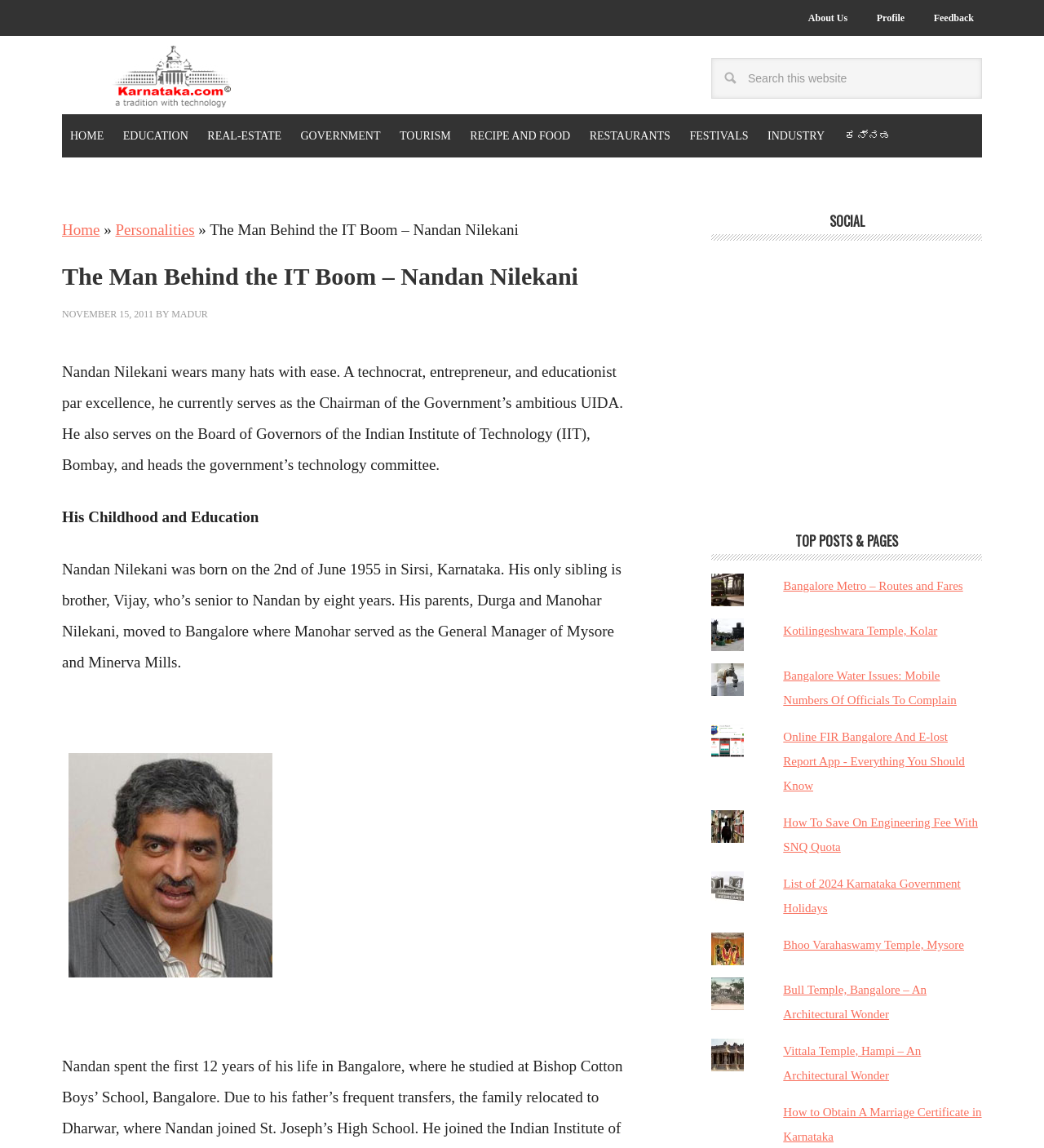What is the birthdate of Nandan Nilekani? From the image, respond with a single word or brief phrase.

June 2, 1955